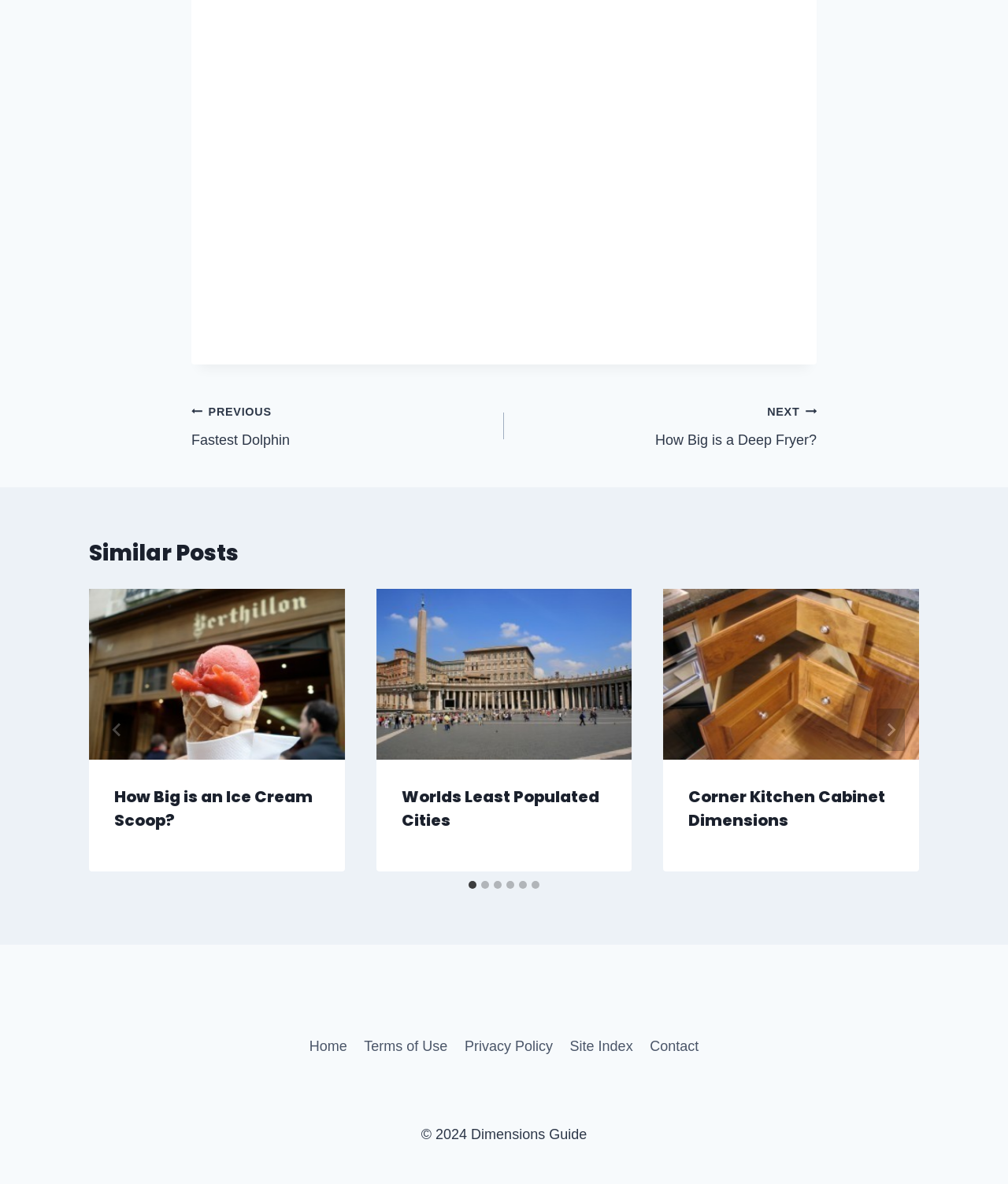Please identify the coordinates of the bounding box that should be clicked to fulfill this instruction: "Click on the 'Home' link in the footer".

[0.298, 0.871, 0.353, 0.897]